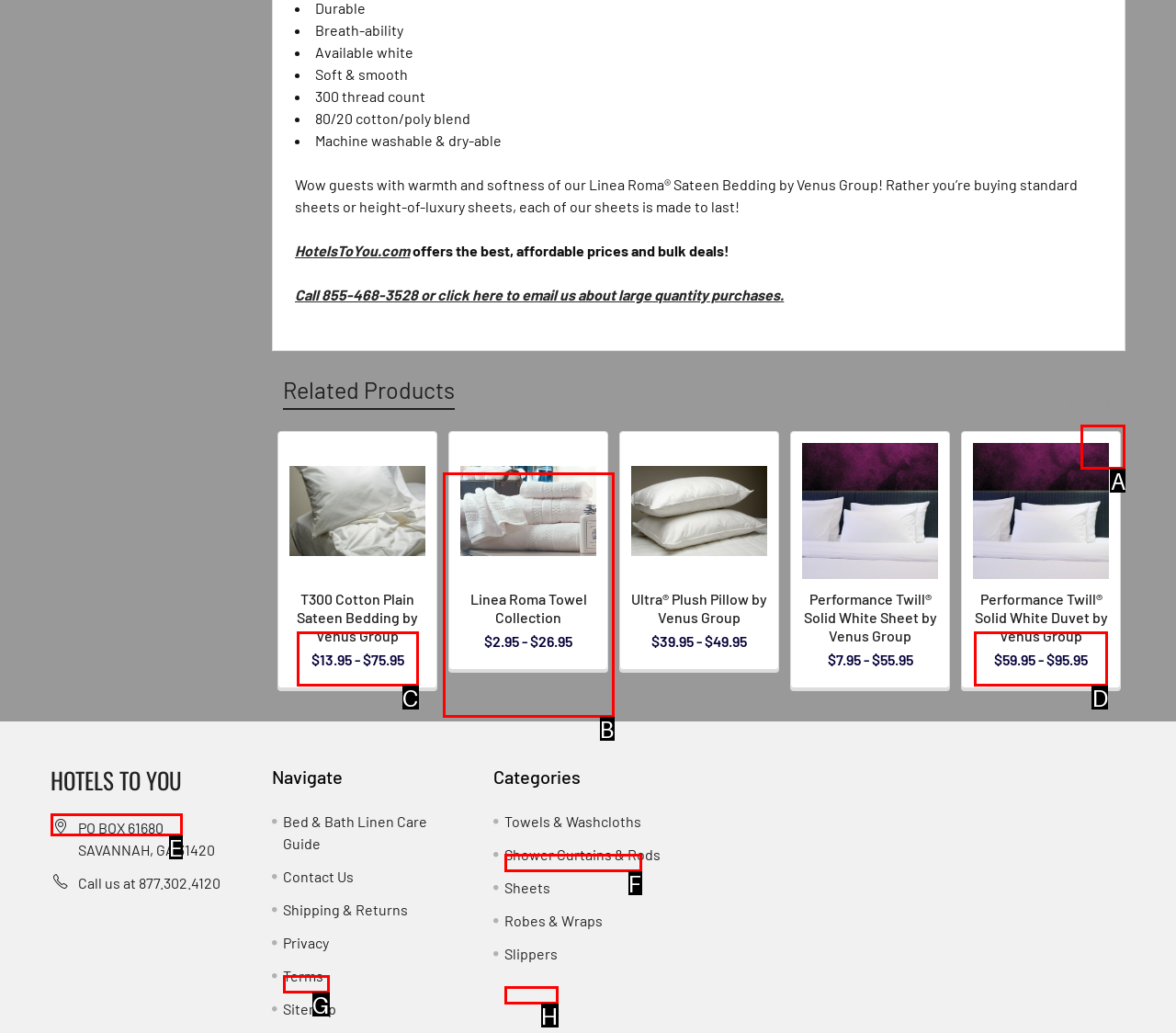With the provided description: HOTELS TO YOU, select the most suitable HTML element. Respond with the letter of the selected option.

E